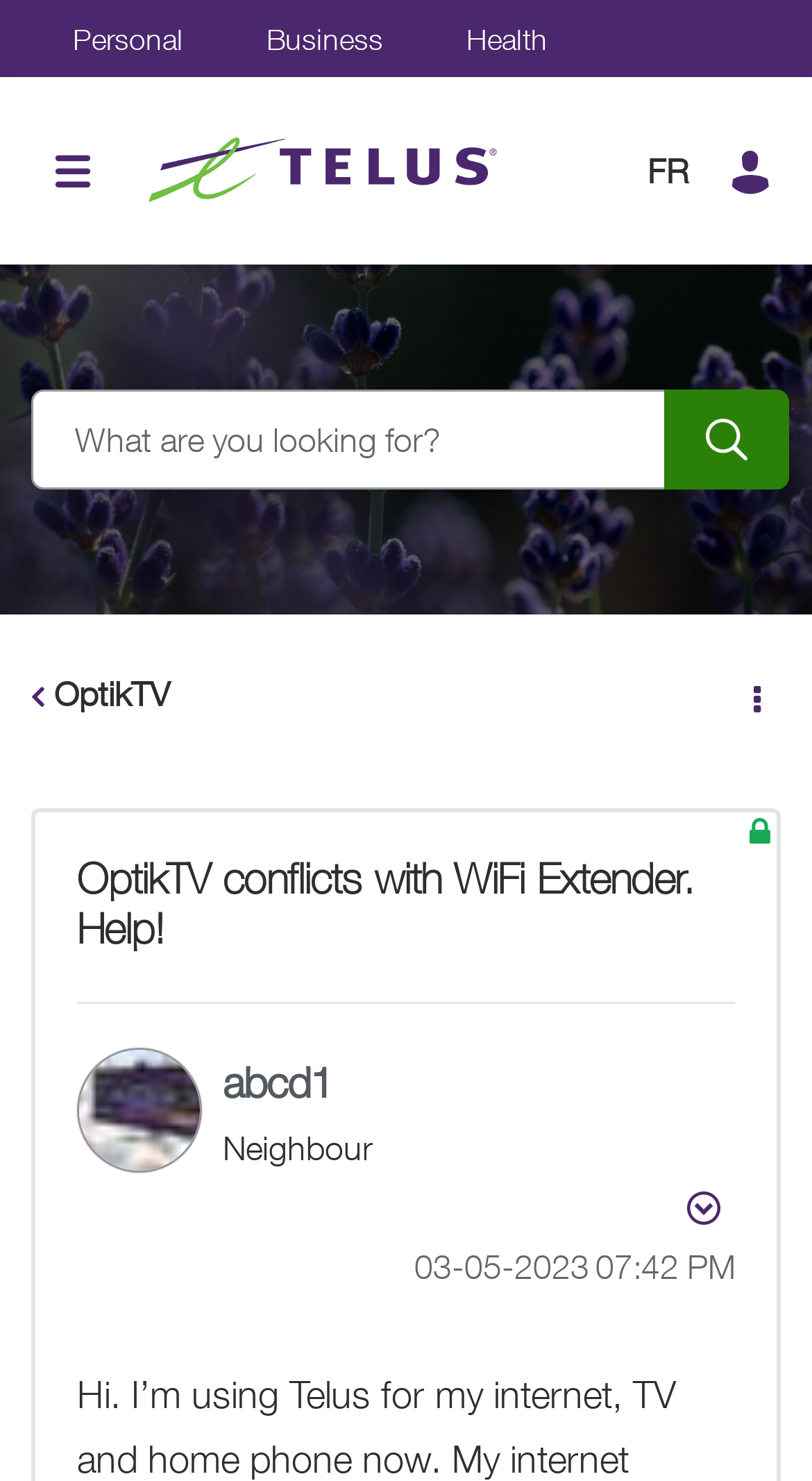Answer the following query concisely with a single word or phrase:
What is the name of the TV service?

Optik TV